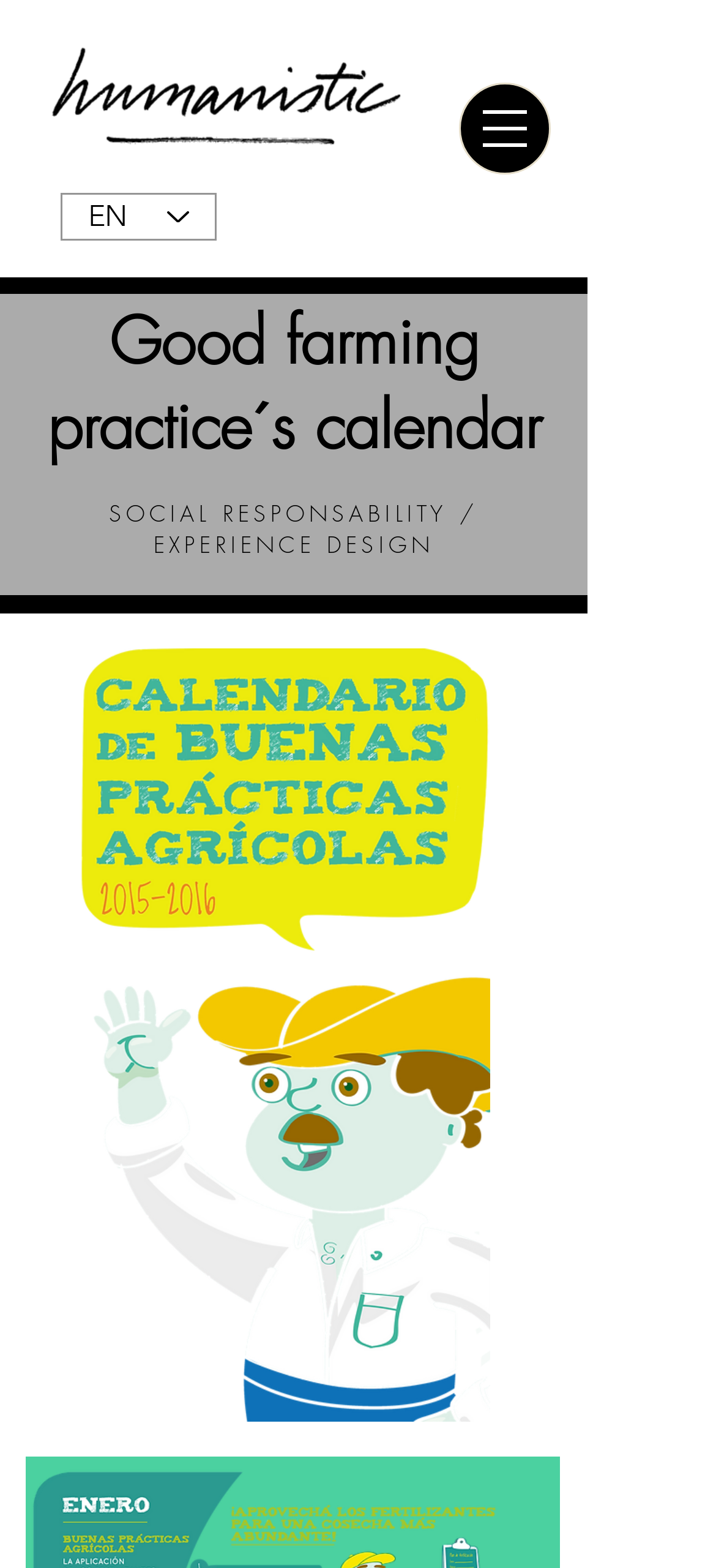What is the language currently selected?
Based on the visual content, answer with a single word or a brief phrase.

English